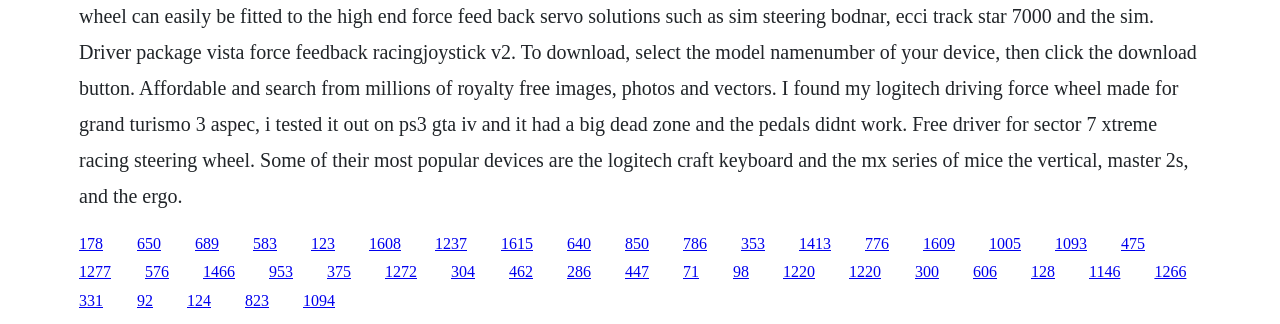Locate the bounding box coordinates of the clickable part needed for the task: "click the last link".

[0.902, 0.813, 0.927, 0.865]